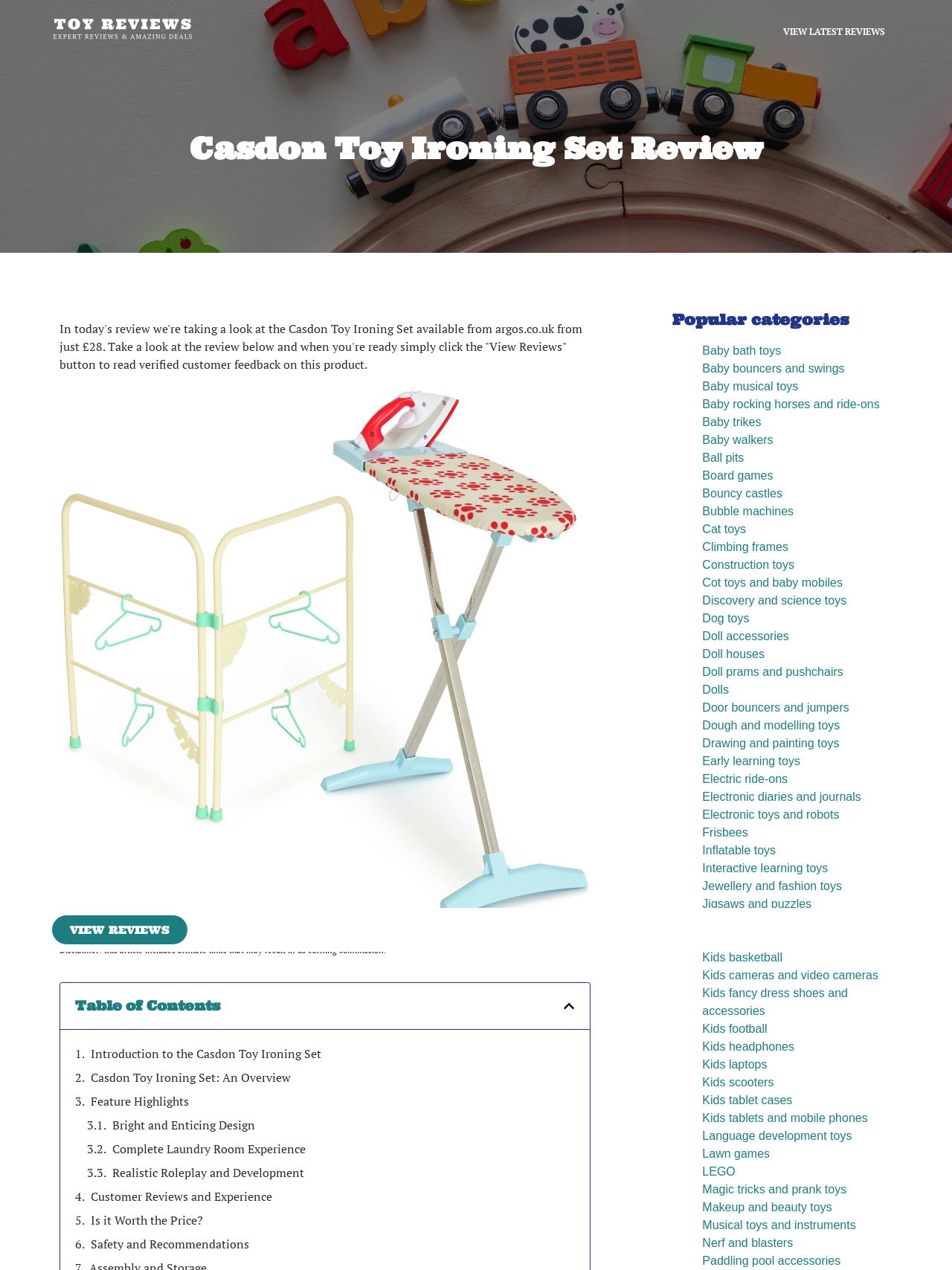What is the category of the 'Baby bouncers and swings' link?
Refer to the image and offer an in-depth and detailed answer to the question.

I found the answer by looking at the link element 'Baby bouncers and swings' which is located under the heading 'Popular categories', and its category is 'Baby'.